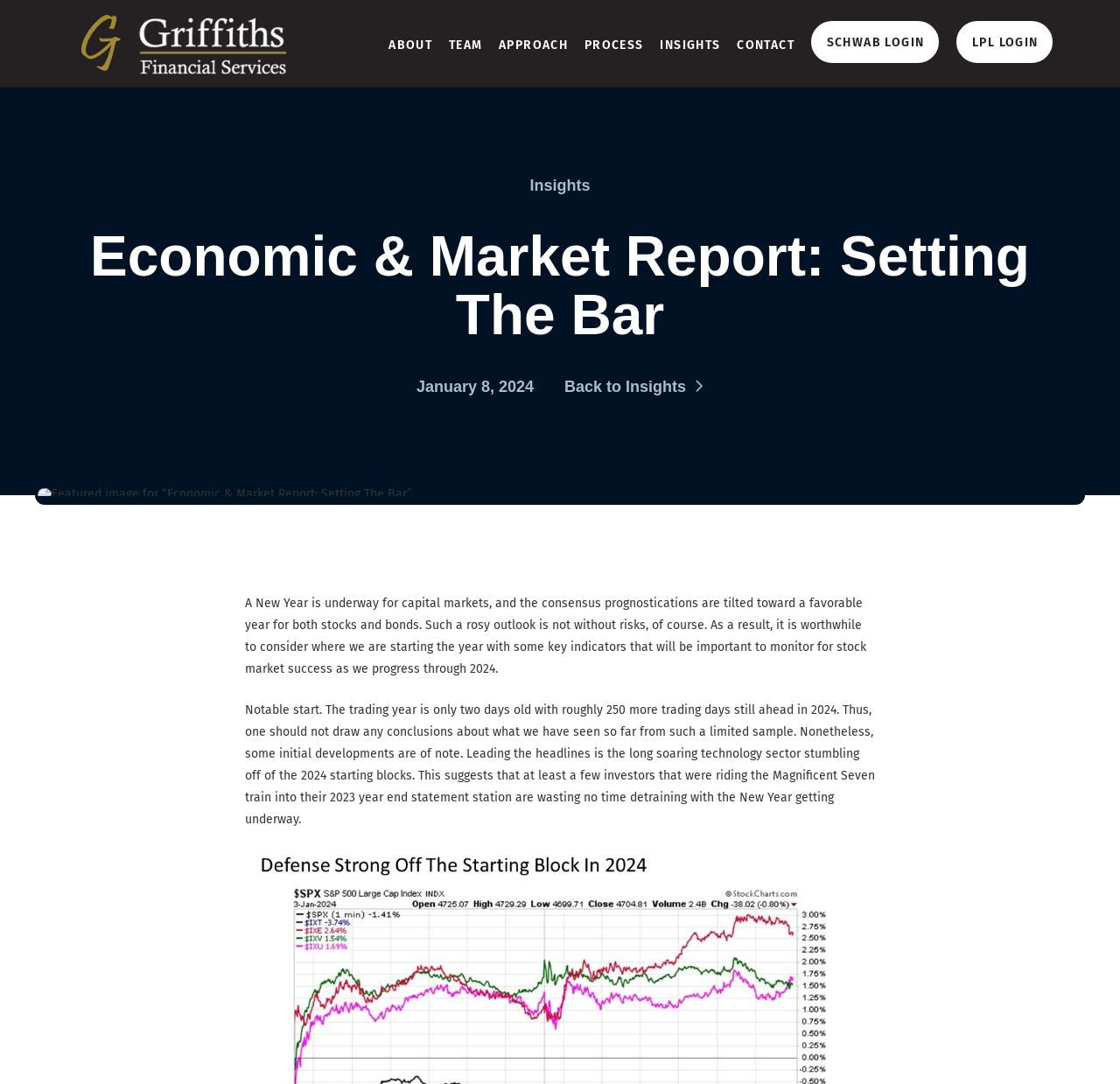Determine the coordinates of the bounding box for the clickable area needed to execute this instruction: "login to SCHWAB".

[0.724, 0.019, 0.838, 0.058]